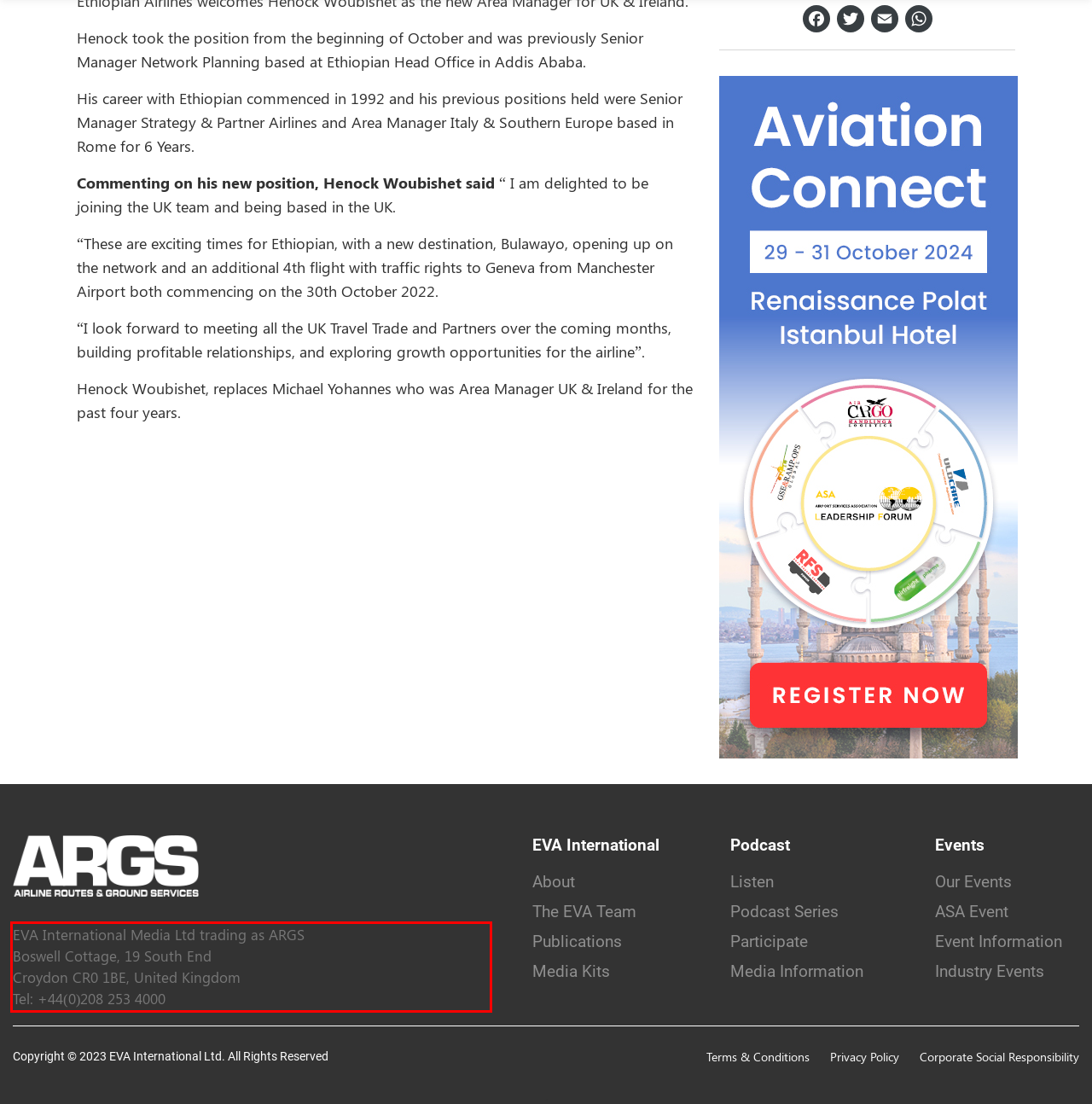With the given screenshot of a webpage, locate the red rectangle bounding box and extract the text content using OCR.

EVA International Media Ltd trading as ARGS Boswell Cottage, 19 South End Croydon CR0 1BE, United Kingdom Tel: +44(0)208 253 4000